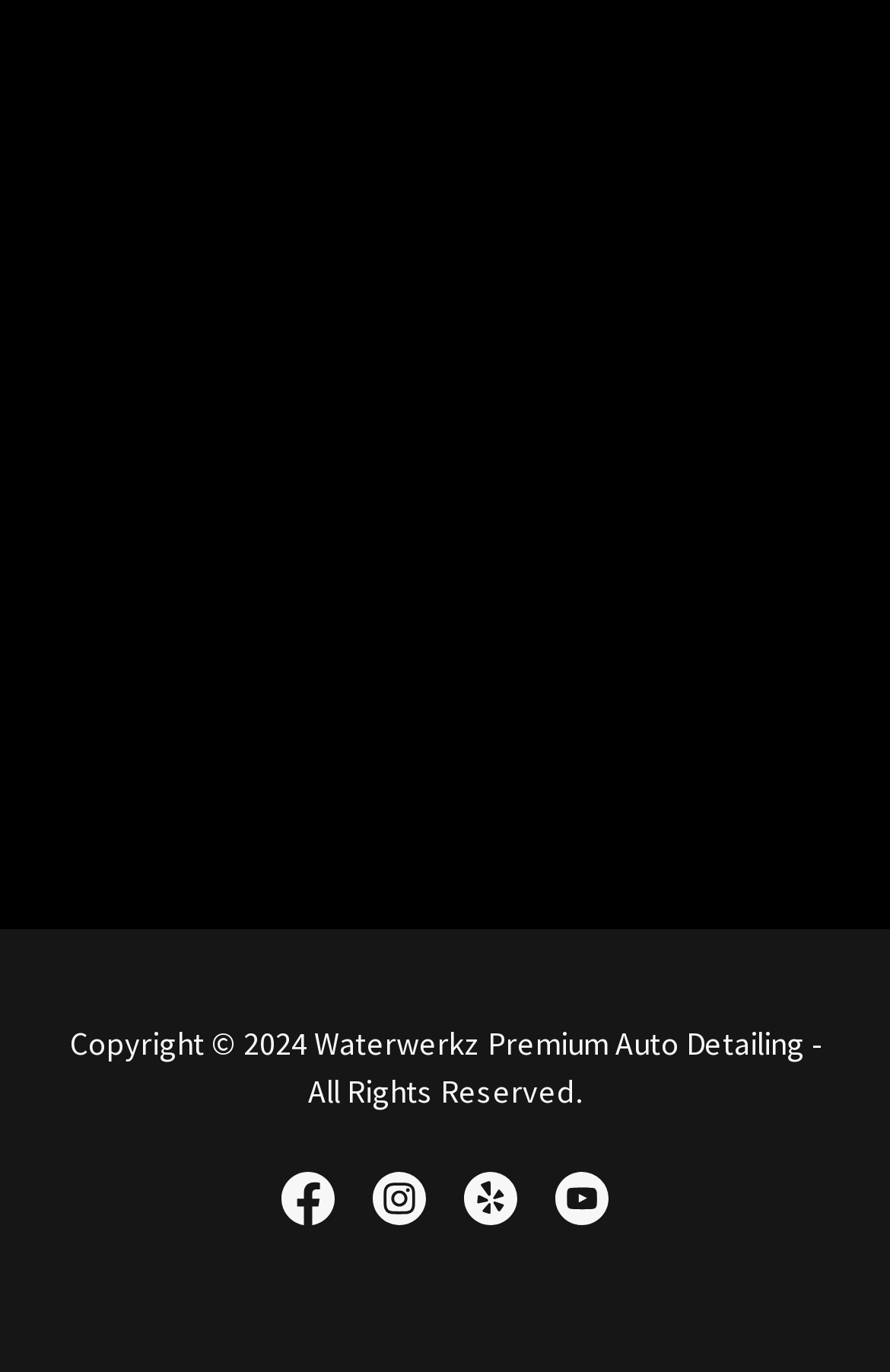Based on the image, give a detailed response to the question: Where is the copyright information located?

I searched for the copyright information on the webpage and found it at the bottom of the page, which states 'Copyright © 2024 Waterwerkz Premium Auto Detailing - All Rights Reserved.'.